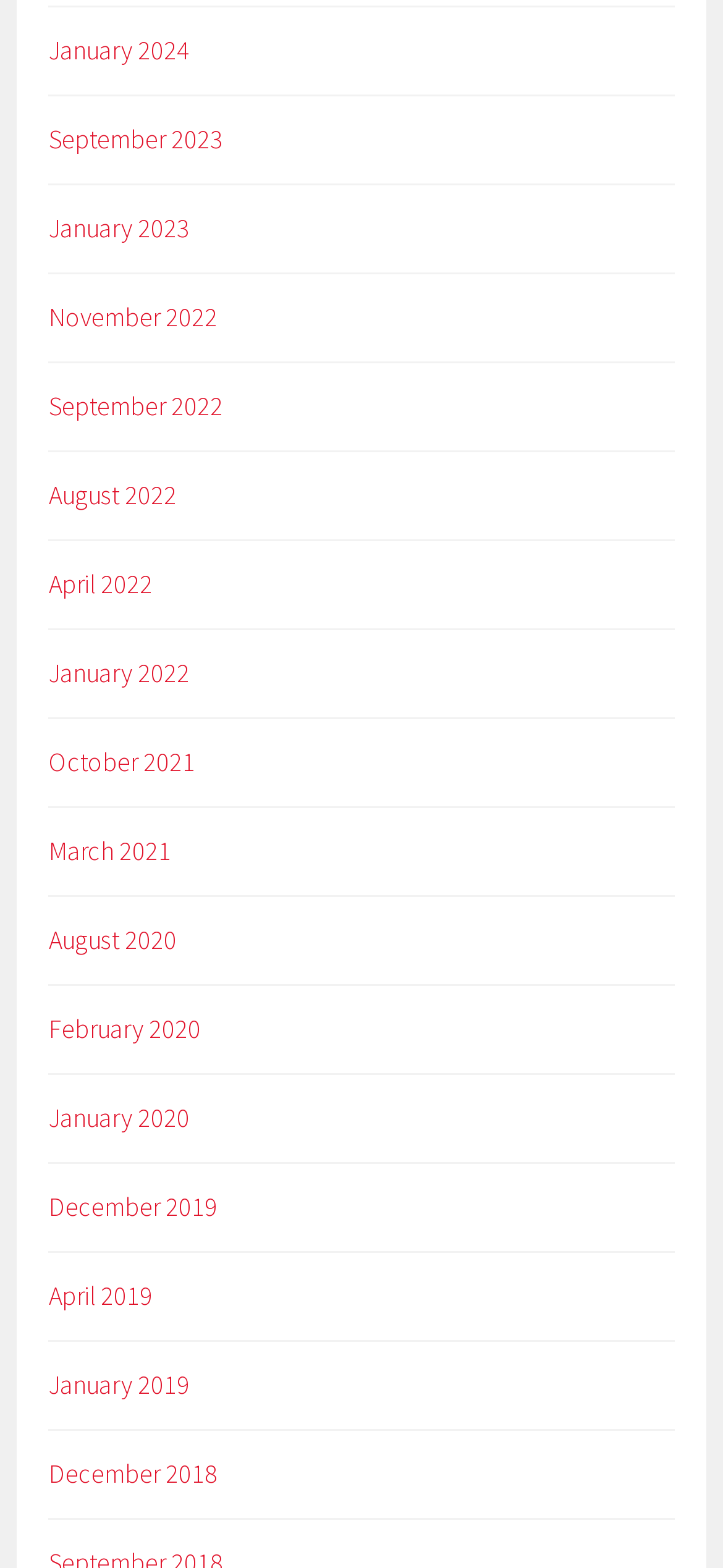Please locate the bounding box coordinates for the element that should be clicked to achieve the following instruction: "access November 2022". Ensure the coordinates are given as four float numbers between 0 and 1, i.e., [left, top, right, bottom].

[0.068, 0.192, 0.301, 0.213]